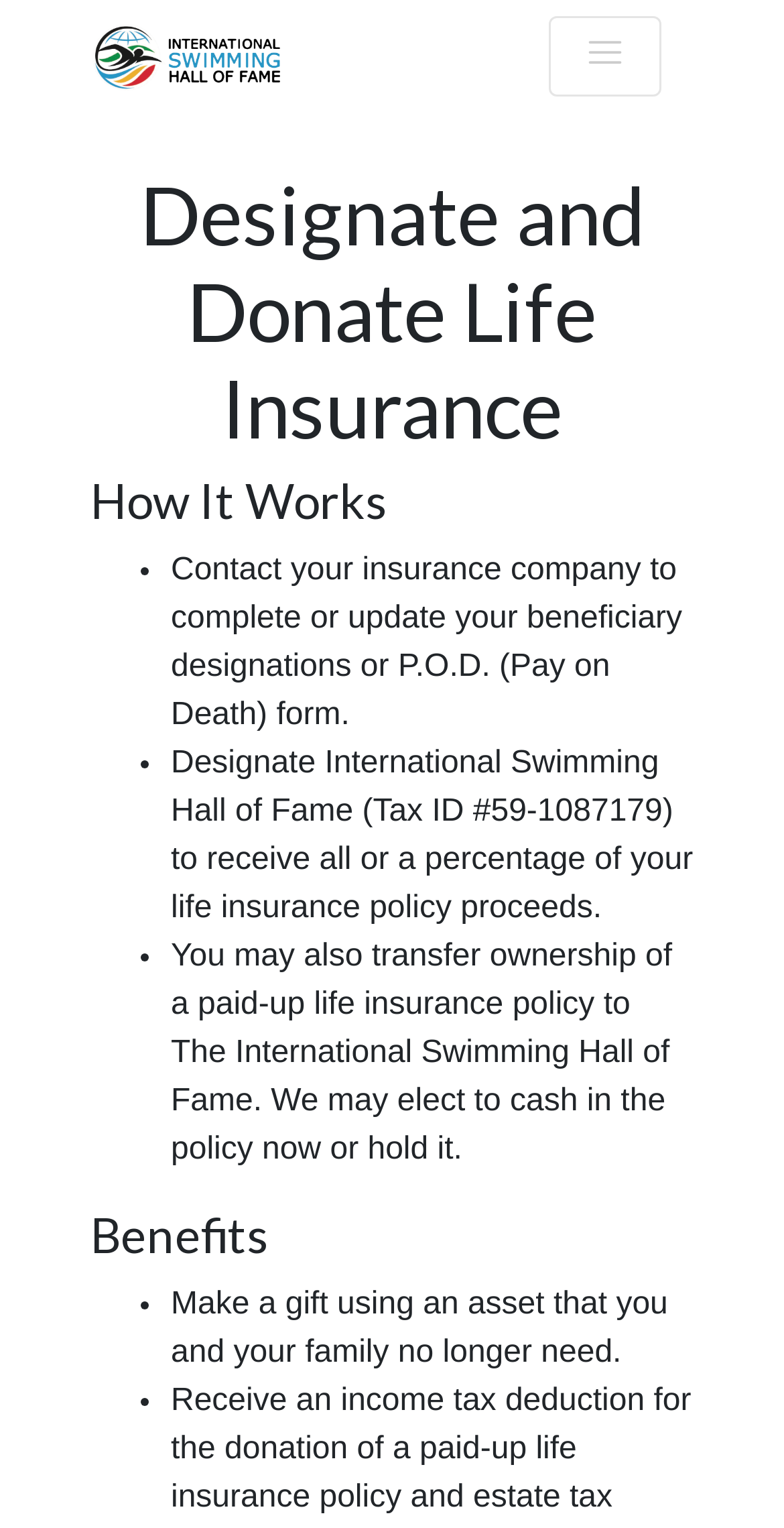Use a single word or phrase to answer the following:
What is one benefit of making a gift using life insurance?

Make a gift using an asset no longer needed